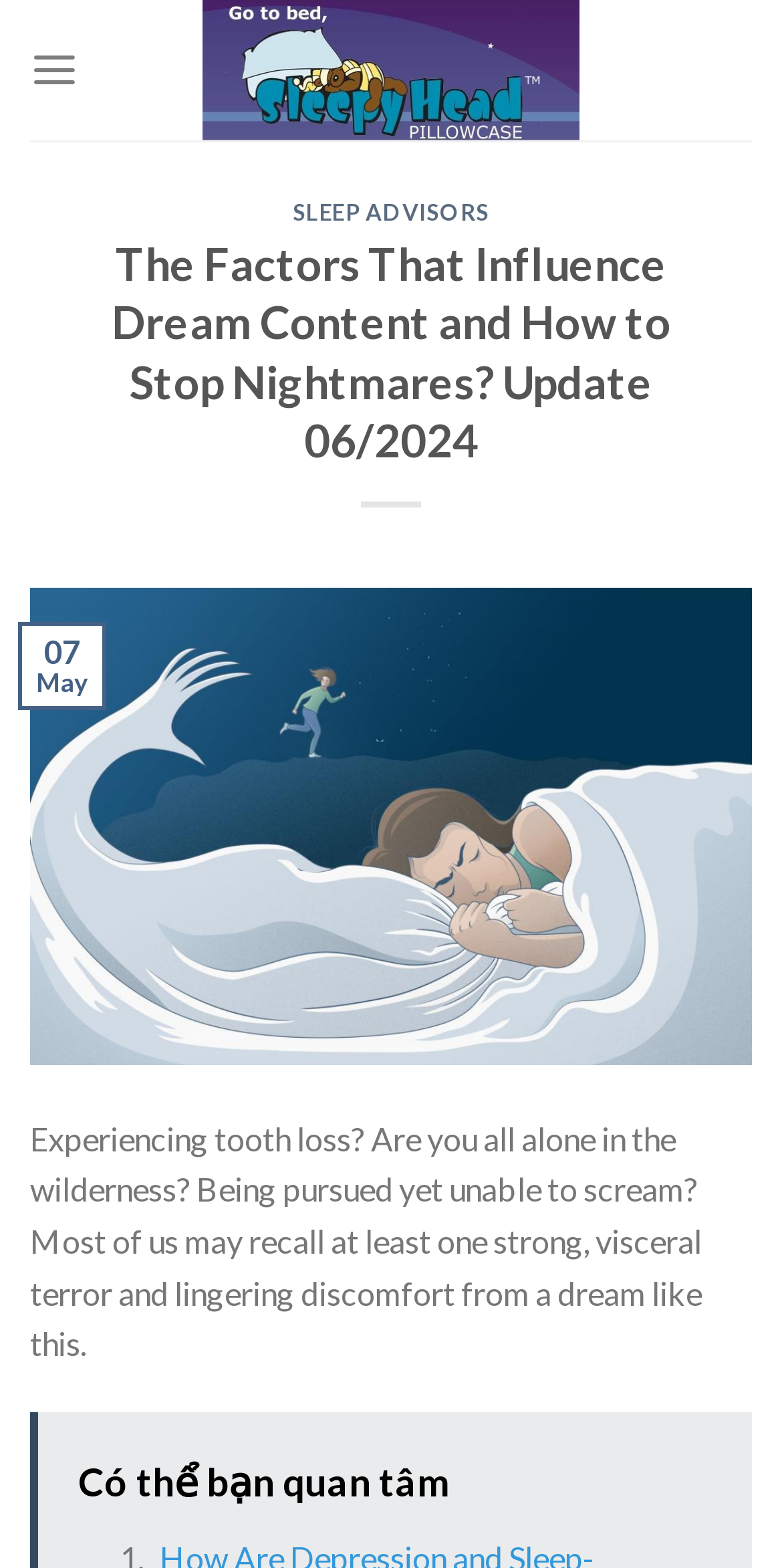Given the description: "parent_node: 07", determine the bounding box coordinates of the UI element. The coordinates should be formatted as four float numbers between 0 and 1, [left, top, right, bottom].

[0.038, 0.512, 0.962, 0.536]